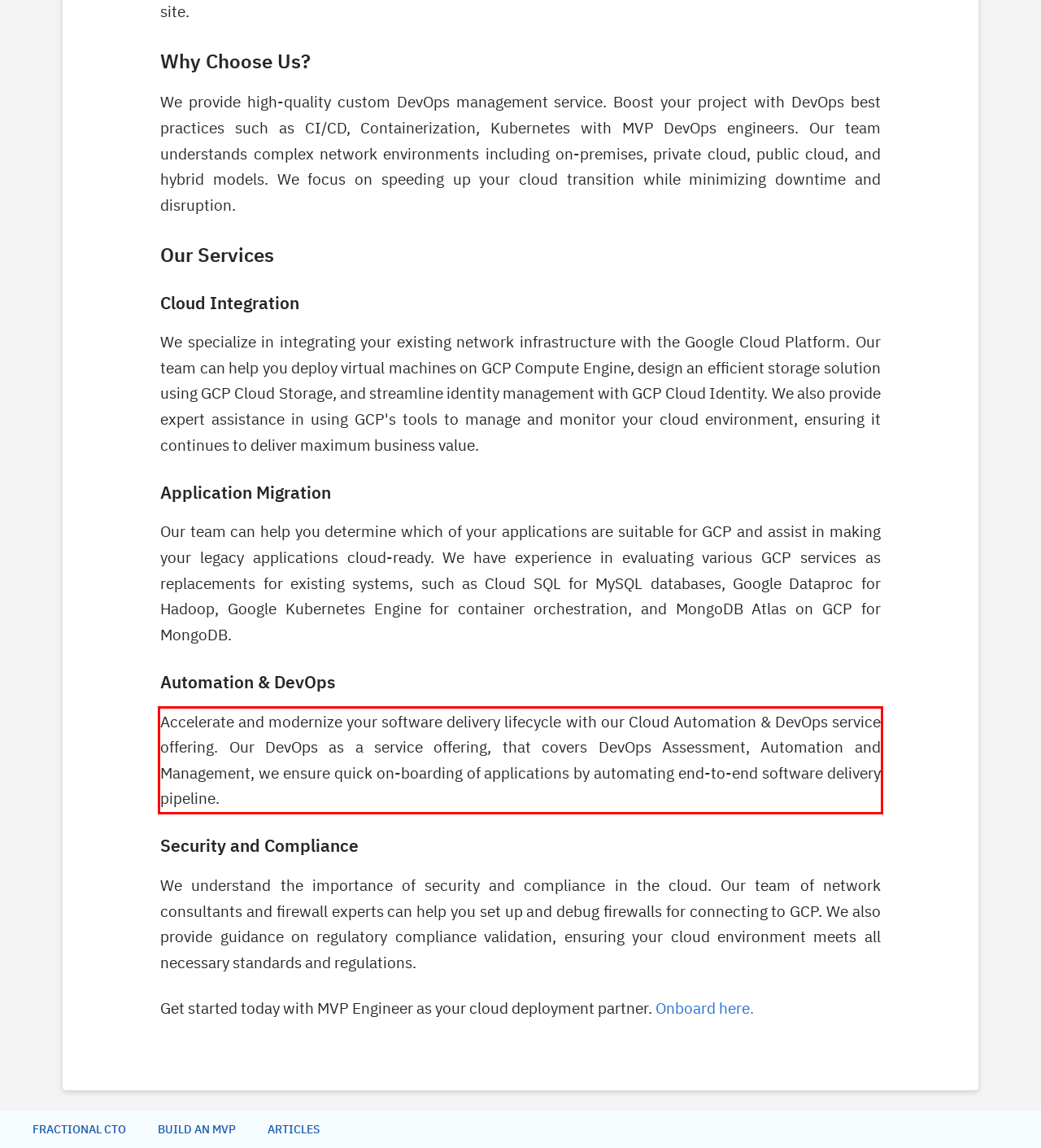There is a UI element on the webpage screenshot marked by a red bounding box. Extract and generate the text content from within this red box.

Accelerate and modernize your software delivery lifecycle with our Cloud Automation & DevOps service offering. Our DevOps as a service offering, that covers DevOps Assessment, Automation and Management, we ensure quick on-boarding of applications by automating end-to-end software delivery pipeline.